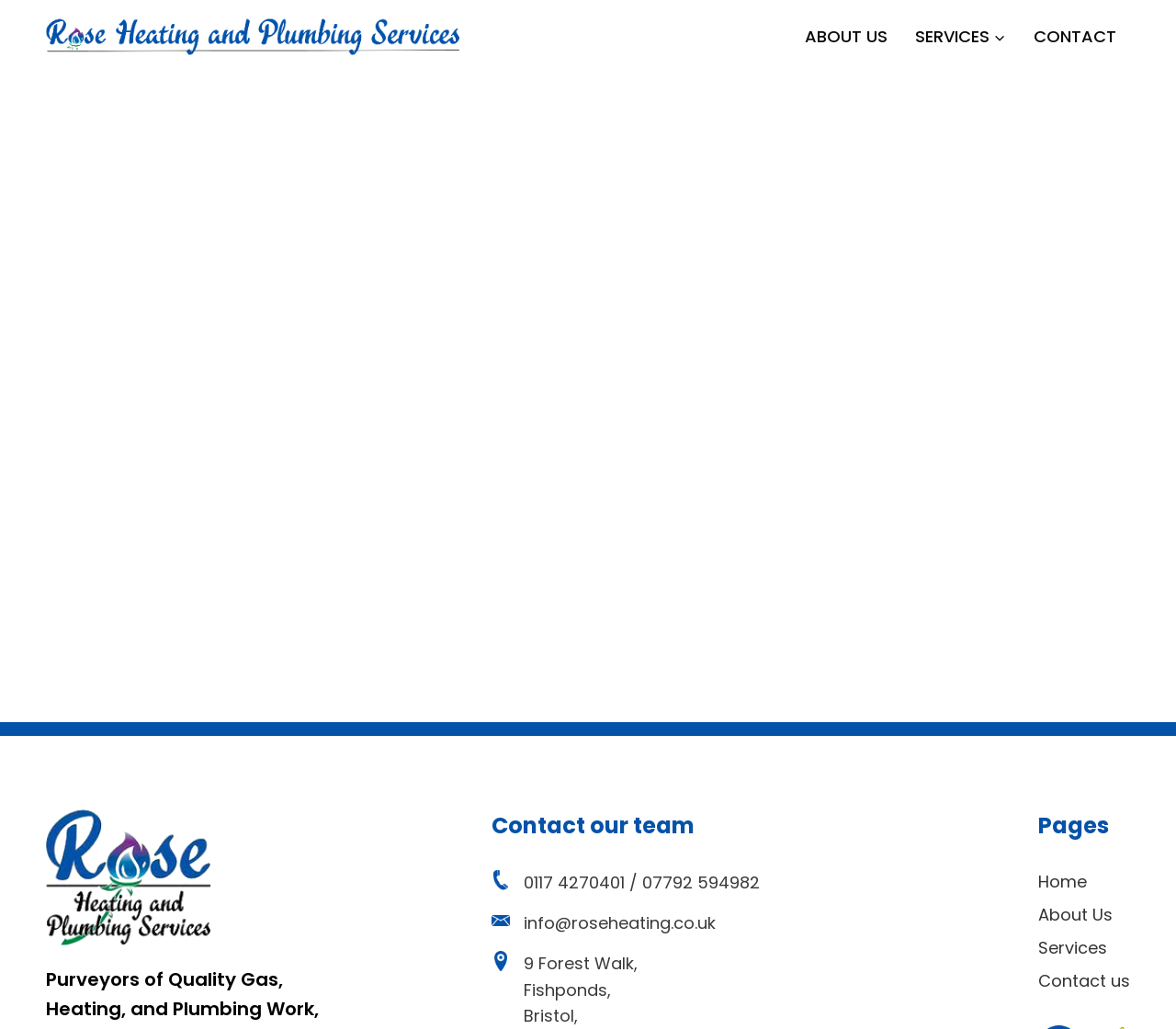Specify the bounding box coordinates (top-left x, top-left y, bottom-right x, bottom-right y) of the UI element in the screenshot that matches this description: alt="Rose Heating and Plumbing Services"

[0.039, 0.018, 0.391, 0.054]